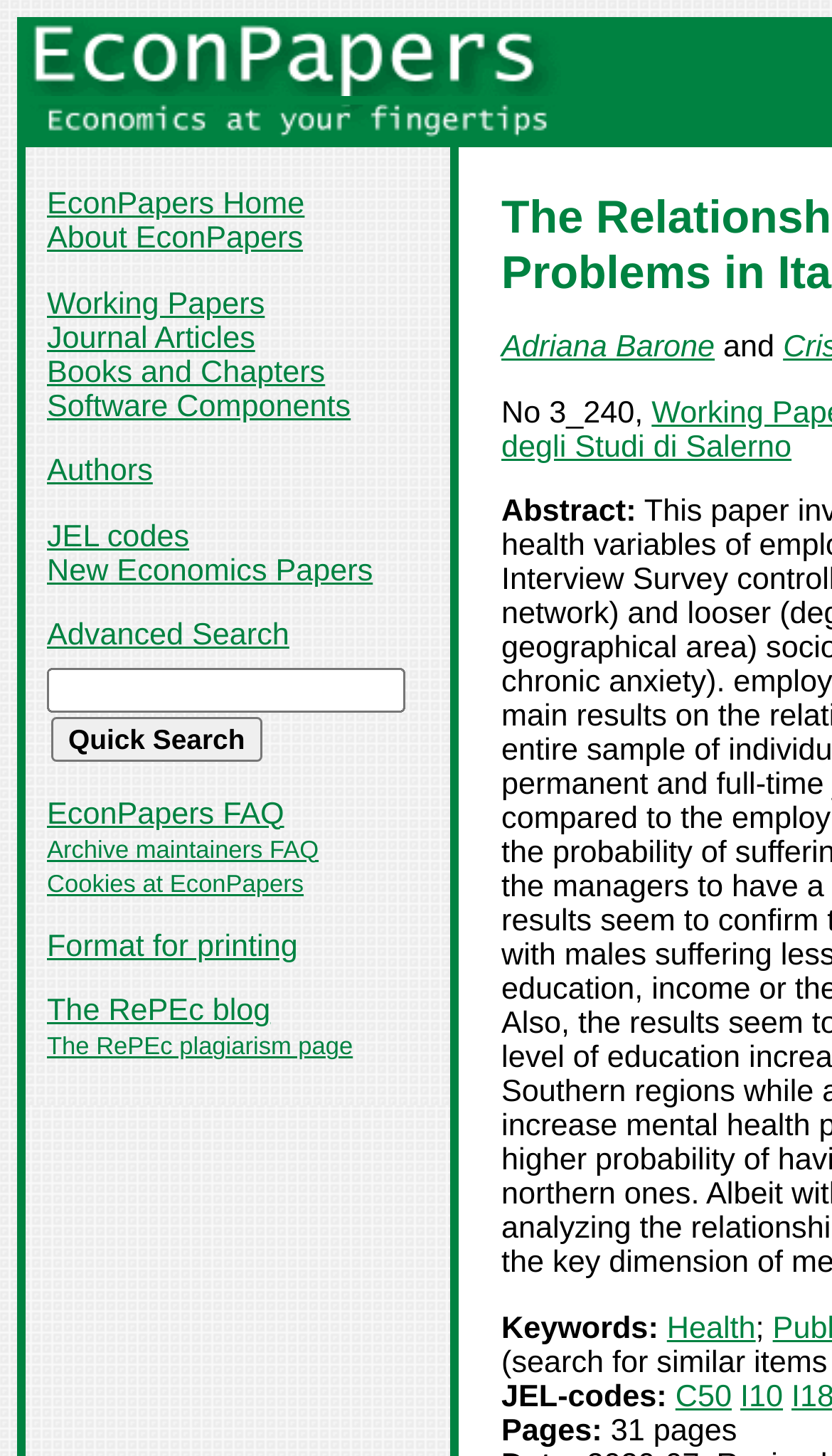Identify the bounding box coordinates for the element you need to click to achieve the following task: "Search using the 'Quick Search' button". Provide the bounding box coordinates as four float numbers between 0 and 1, in the form [left, top, right, bottom].

[0.062, 0.493, 0.315, 0.523]